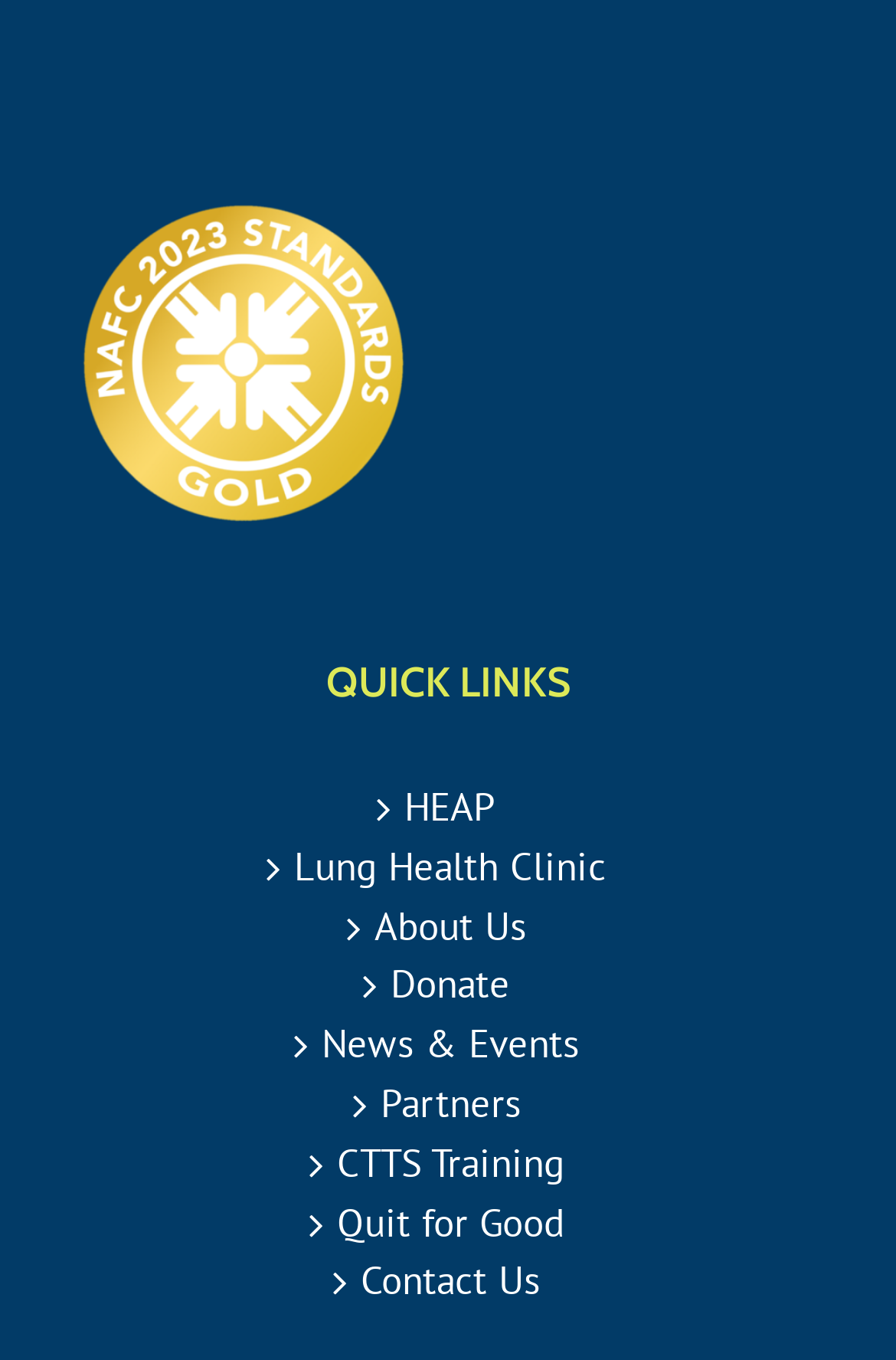Extract the bounding box coordinates of the UI element described: "News & Events". Provide the coordinates in the format [left, top, right, bottom] with values ranging from 0 to 1.

[0.108, 0.749, 0.897, 0.789]